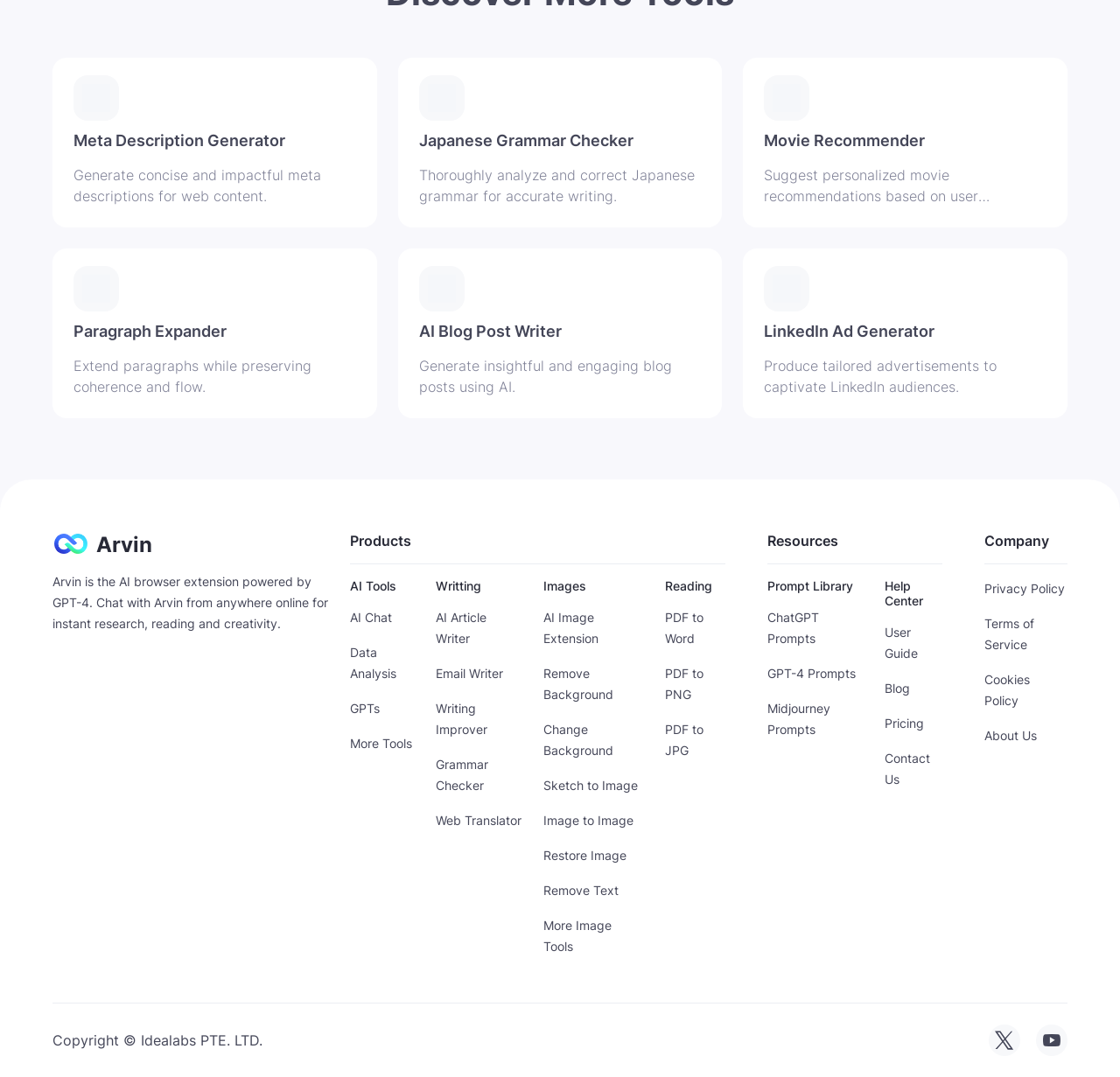Please specify the bounding box coordinates of the clickable section necessary to execute the following command: "Search for something".

None